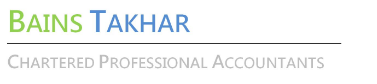What does the logo convey about the firm?
Using the details shown in the screenshot, provide a comprehensive answer to the question.

The logo is designed to reflect the firm's identity in the accounting profession, and it conveys a sense of reliability and expertise, which are essential qualities for a professional accounting firm.